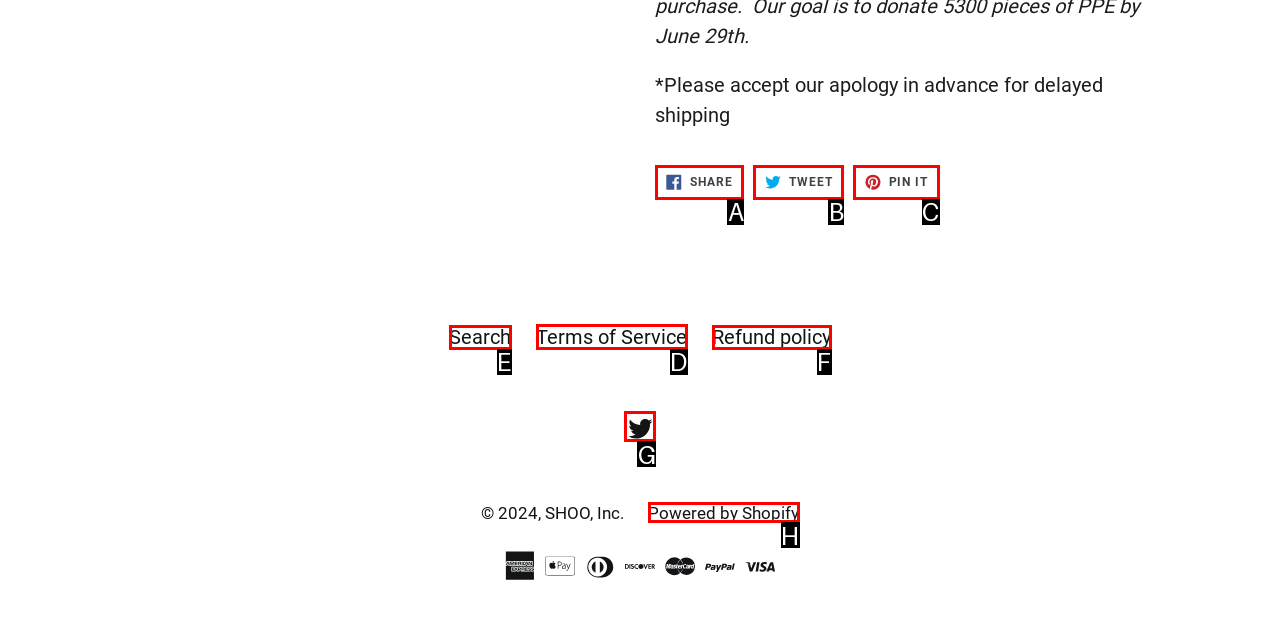Which option should I select to accomplish the task: View terms of service? Respond with the corresponding letter from the given choices.

D